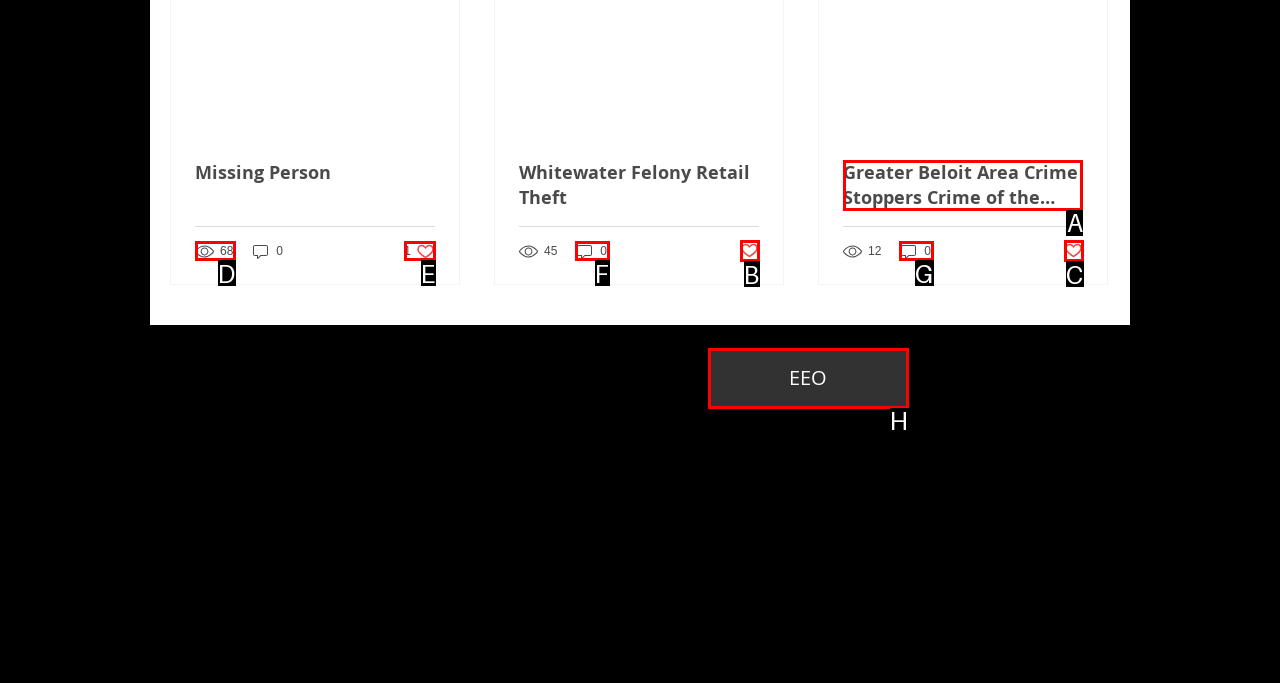Determine the HTML element to click for the instruction: View the Greater Beloit Area Crime Stoppers Crime of the Week post.
Answer with the letter corresponding to the correct choice from the provided options.

A